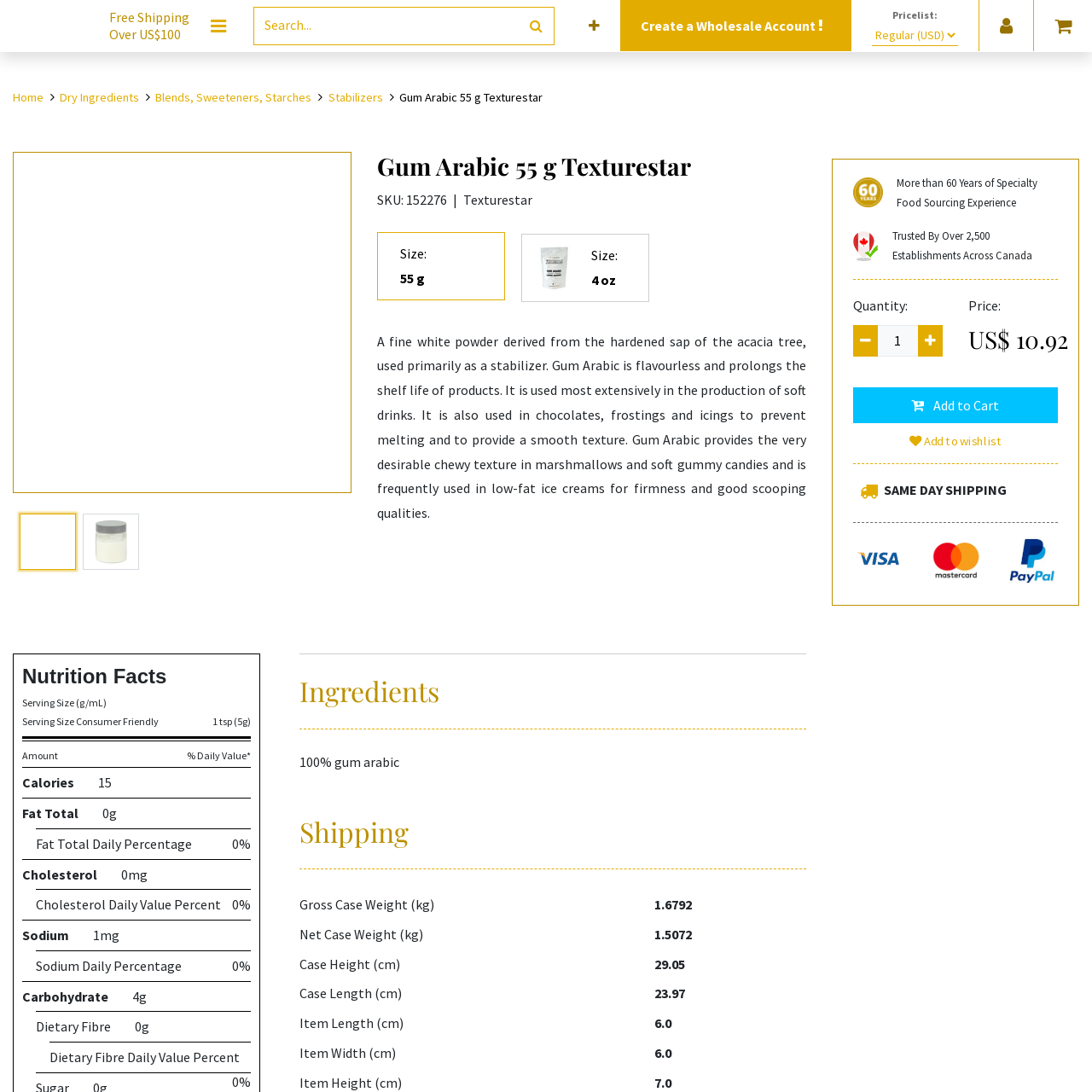What benefit does the 'Add to Wishlist' feature provide to customers?
Look closely at the portion of the image highlighted by the red bounding box and provide a comprehensive answer to the question.

The 'Add to Wishlist' feature is particularly valuable for customers looking to make informed decisions while shopping, as it allows them to save items for future reference and track desired products without having to purchase them immediately.